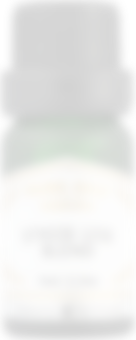What is the price of the essential oil?
Answer the question using a single word or phrase, according to the image.

$27.95